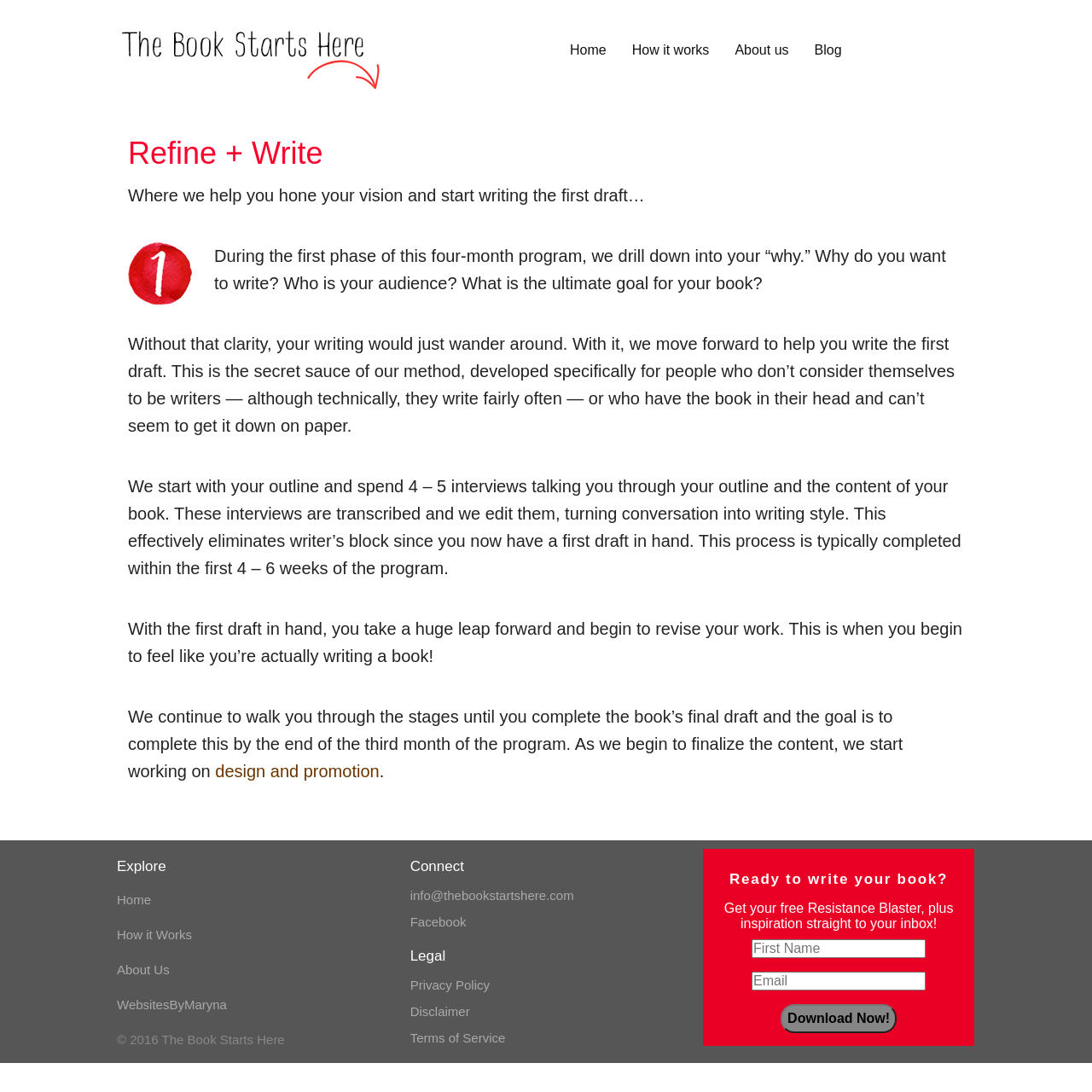Could you highlight the region that needs to be clicked to execute the instruction: "Click the 'About us' link"?

[0.661, 0.032, 0.734, 0.06]